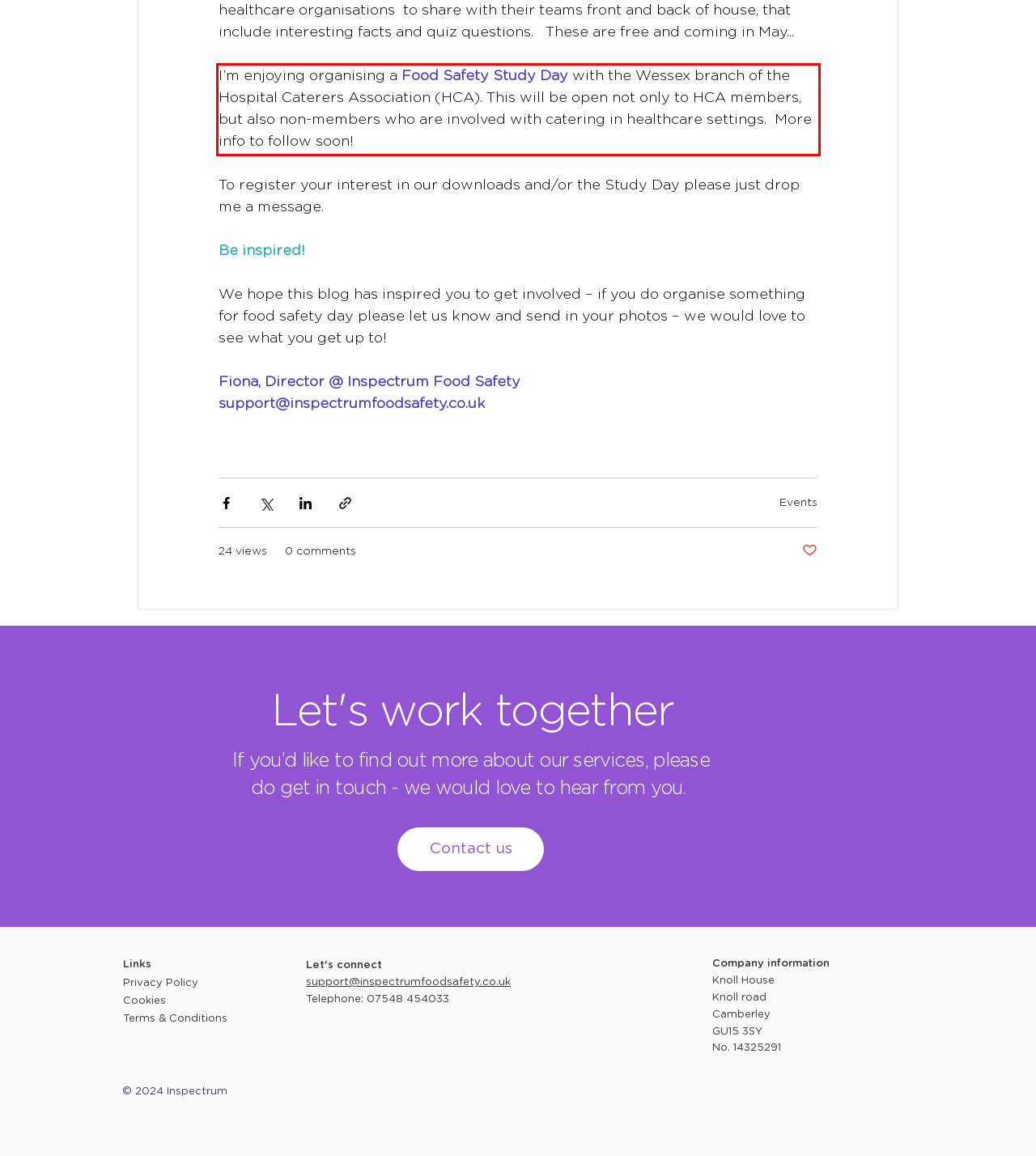You are given a screenshot showing a webpage with a red bounding box. Perform OCR to capture the text within the red bounding box.

I’m enjoying organising a Food Safety Study Day with the Wessex branch of the Hospital Caterers Association (HCA). This will be open not only to HCA members, but also non-members who are involved with catering in healthcare settings. More info to follow soon!